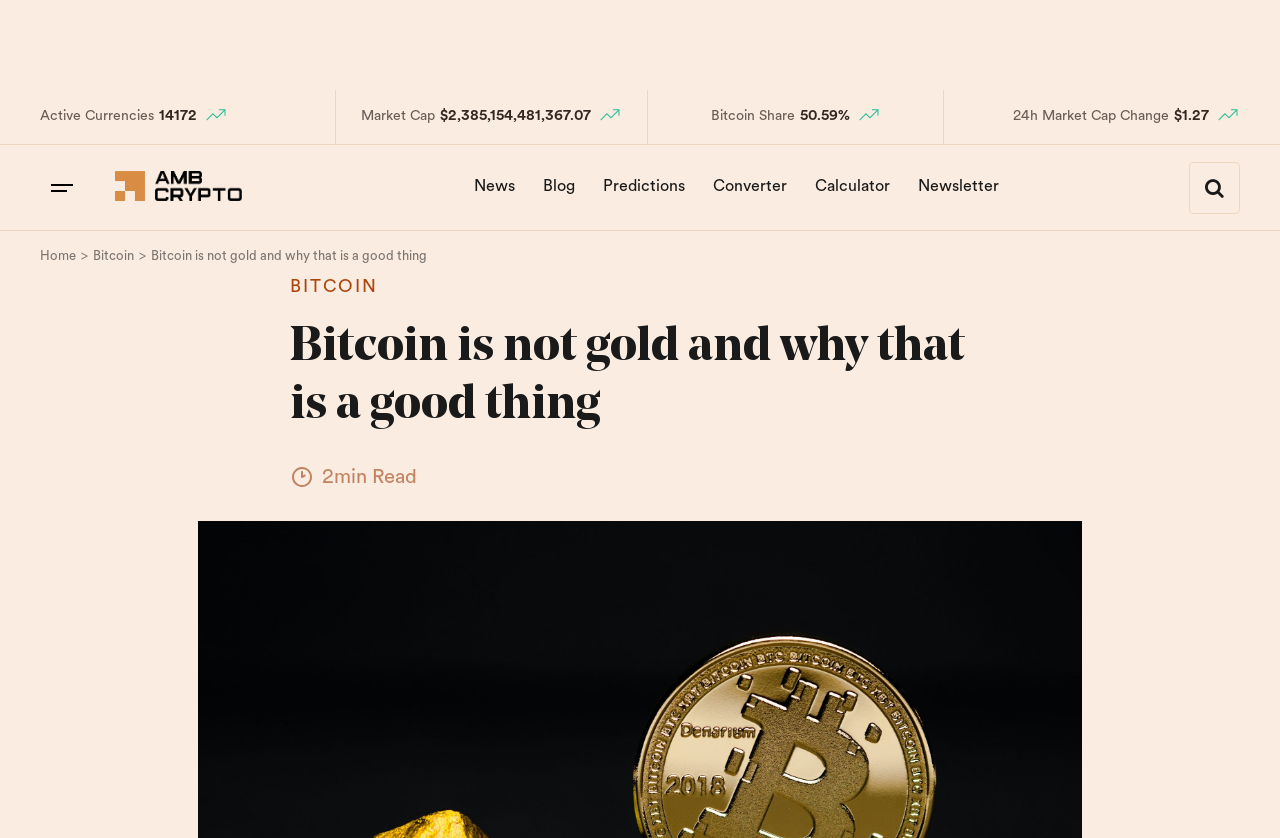Please give a concise answer to this question using a single word or phrase: 
What is the estimated reading time of the article?

2min